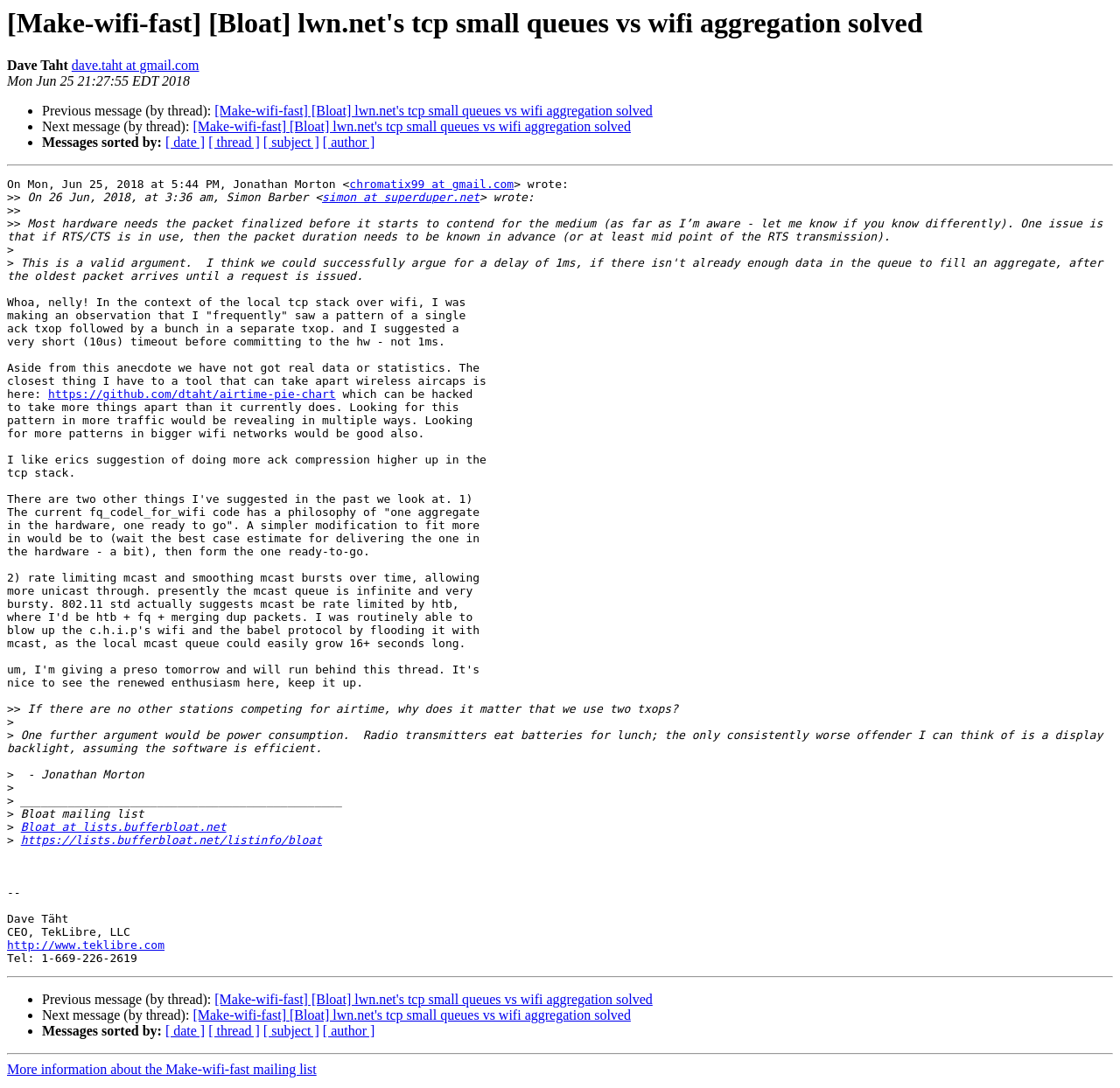What is the name of the mailing list?
From the details in the image, answer the question comprehensively.

The name of the mailing list is 'Bloat', as mentioned at the bottom of the page where it says 'Bloat mailing list'.